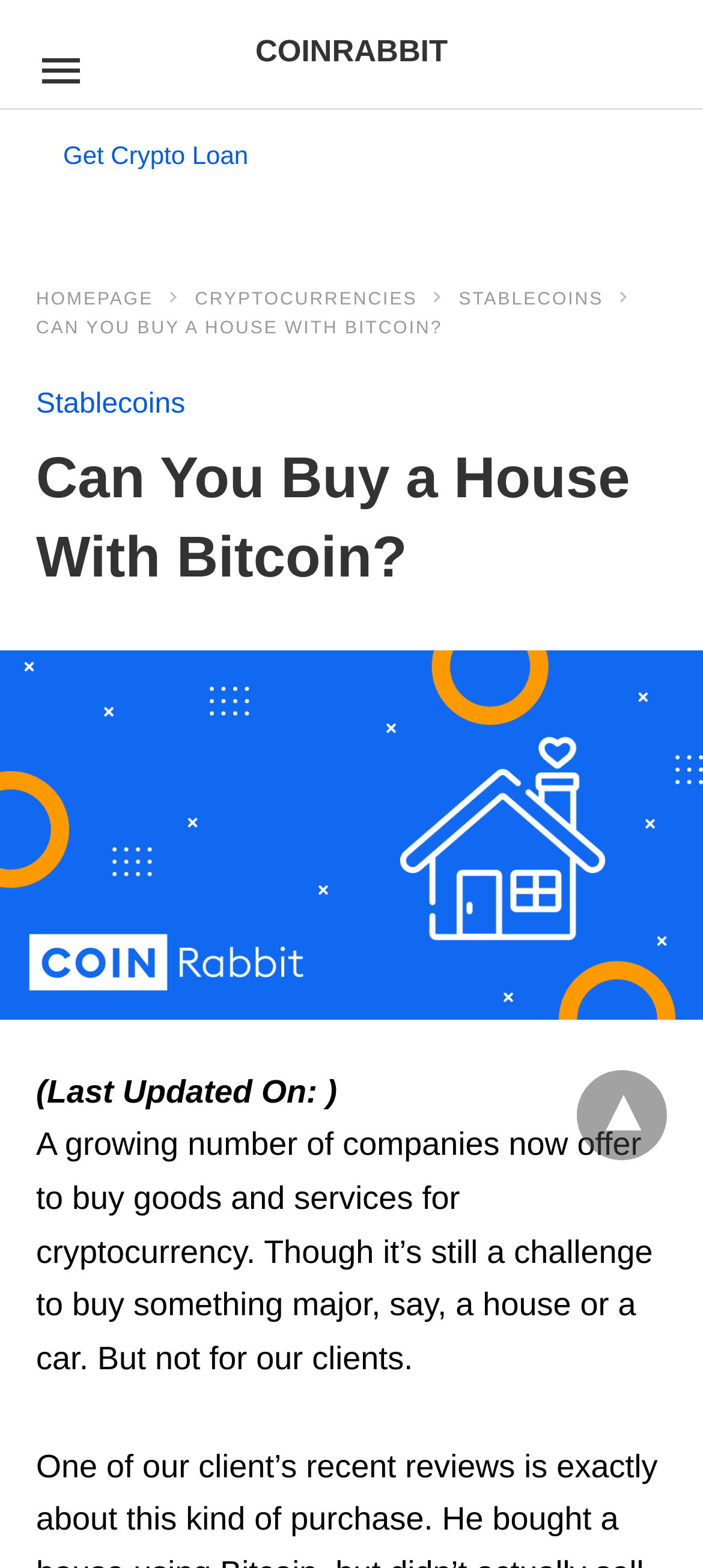Answer the question below using just one word or a short phrase: 
What is the main topic of this webpage?

Buying a house with Bitcoin